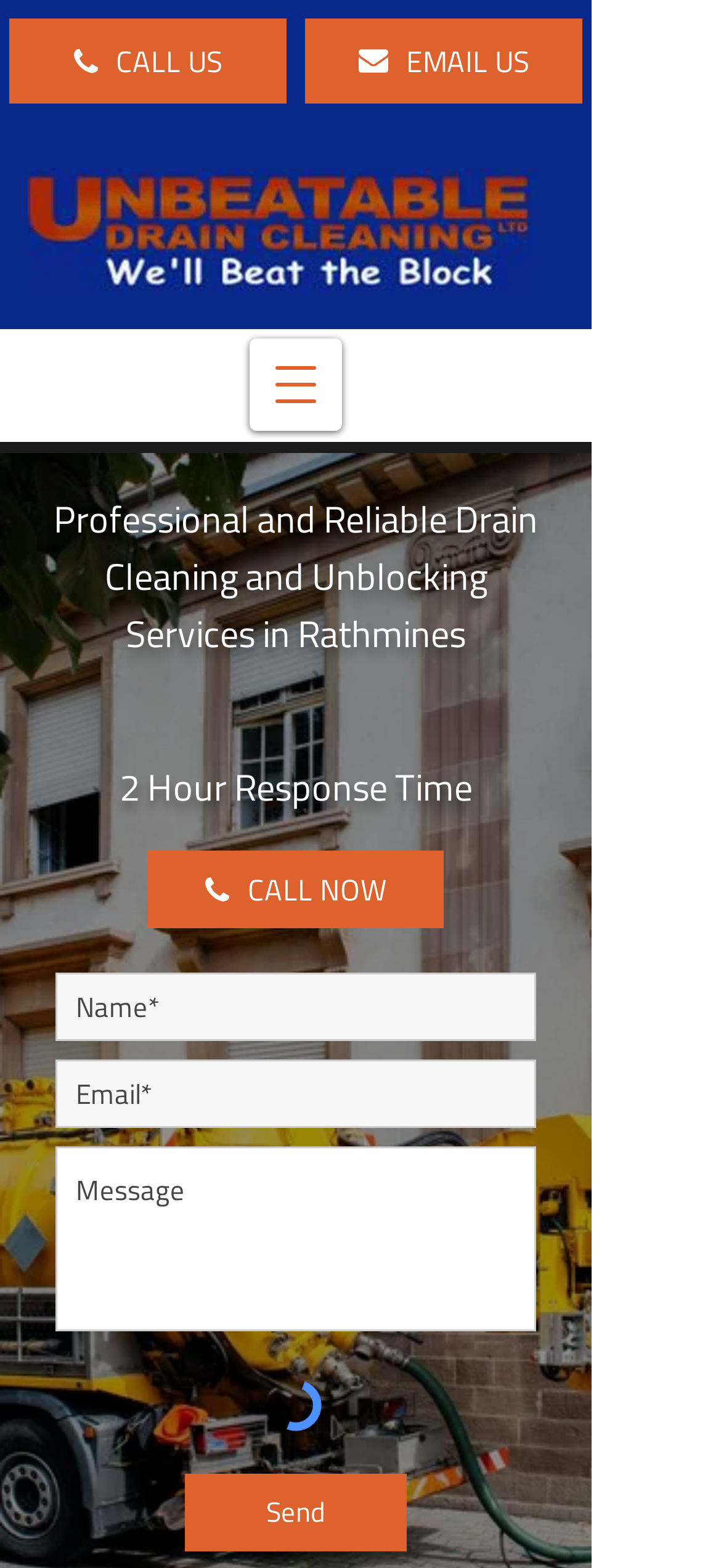What is the response time promised?
Could you give a comprehensive explanation in response to this question?

I found a StaticText element with the text '2 Hour Response Time' which indicates the promised response time.